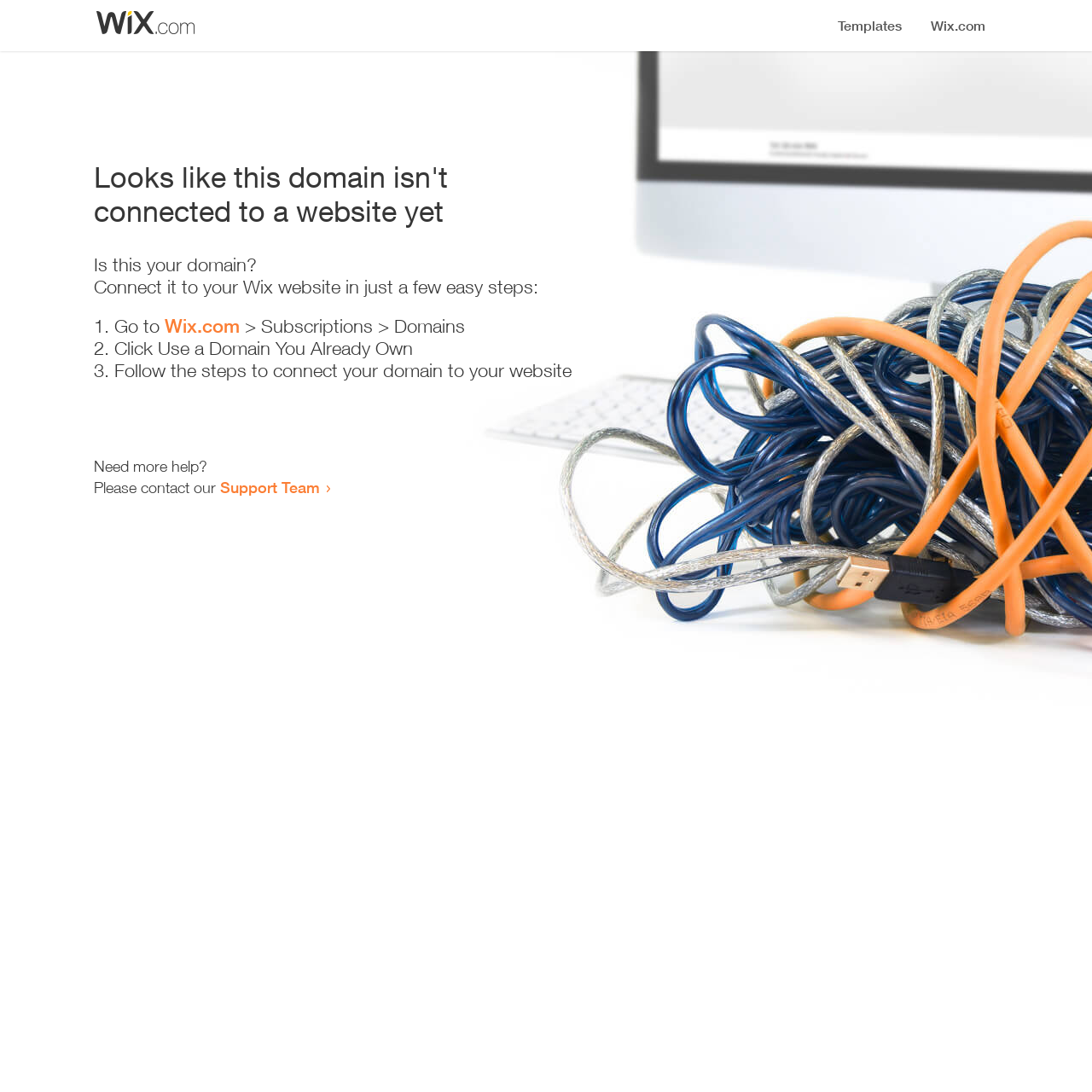Determine the bounding box for the UI element described here: "Wix.com".

[0.151, 0.288, 0.22, 0.309]